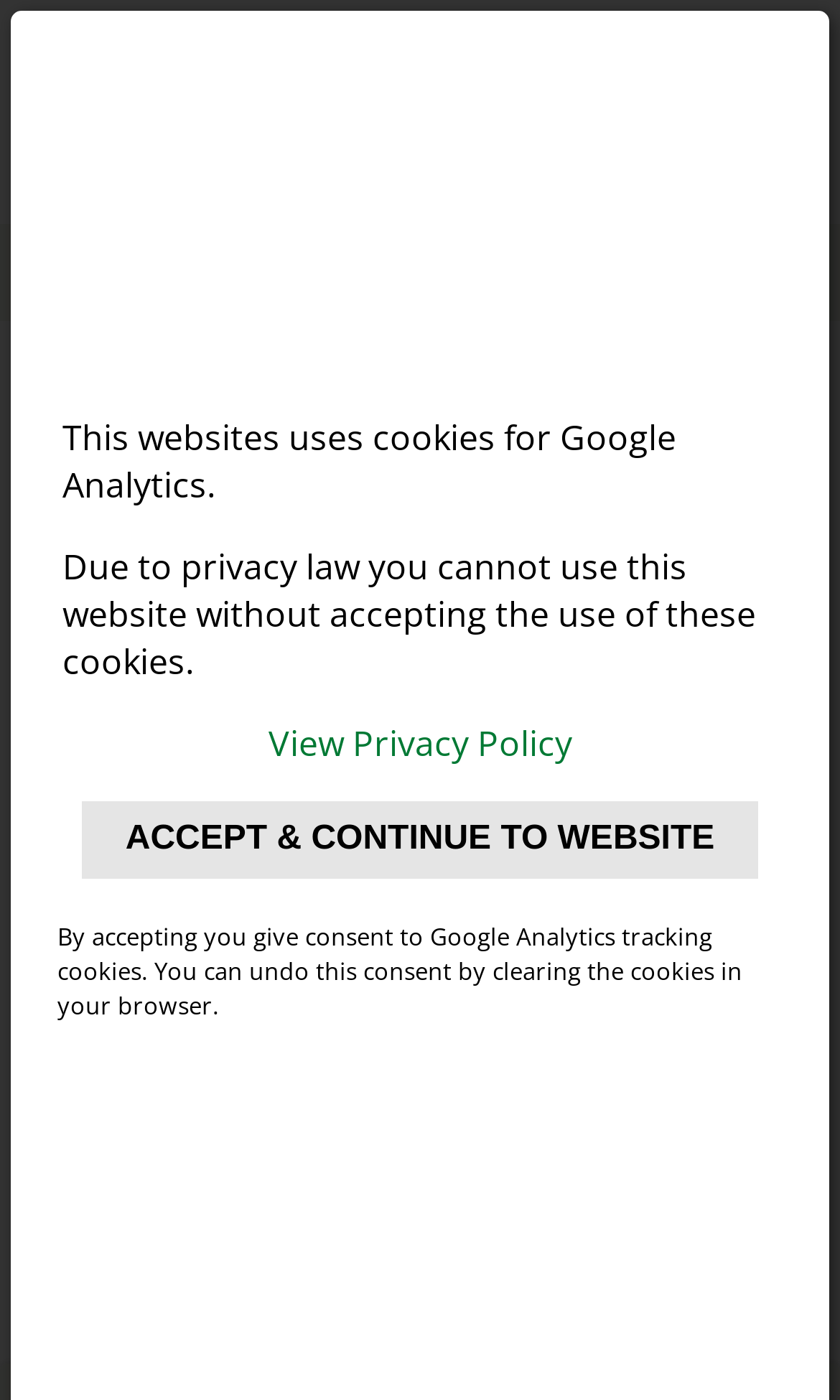Find the bounding box coordinates of the clickable area that will achieve the following instruction: "View Rottwellmeyer Otto details".

[0.026, 0.625, 0.35, 0.686]